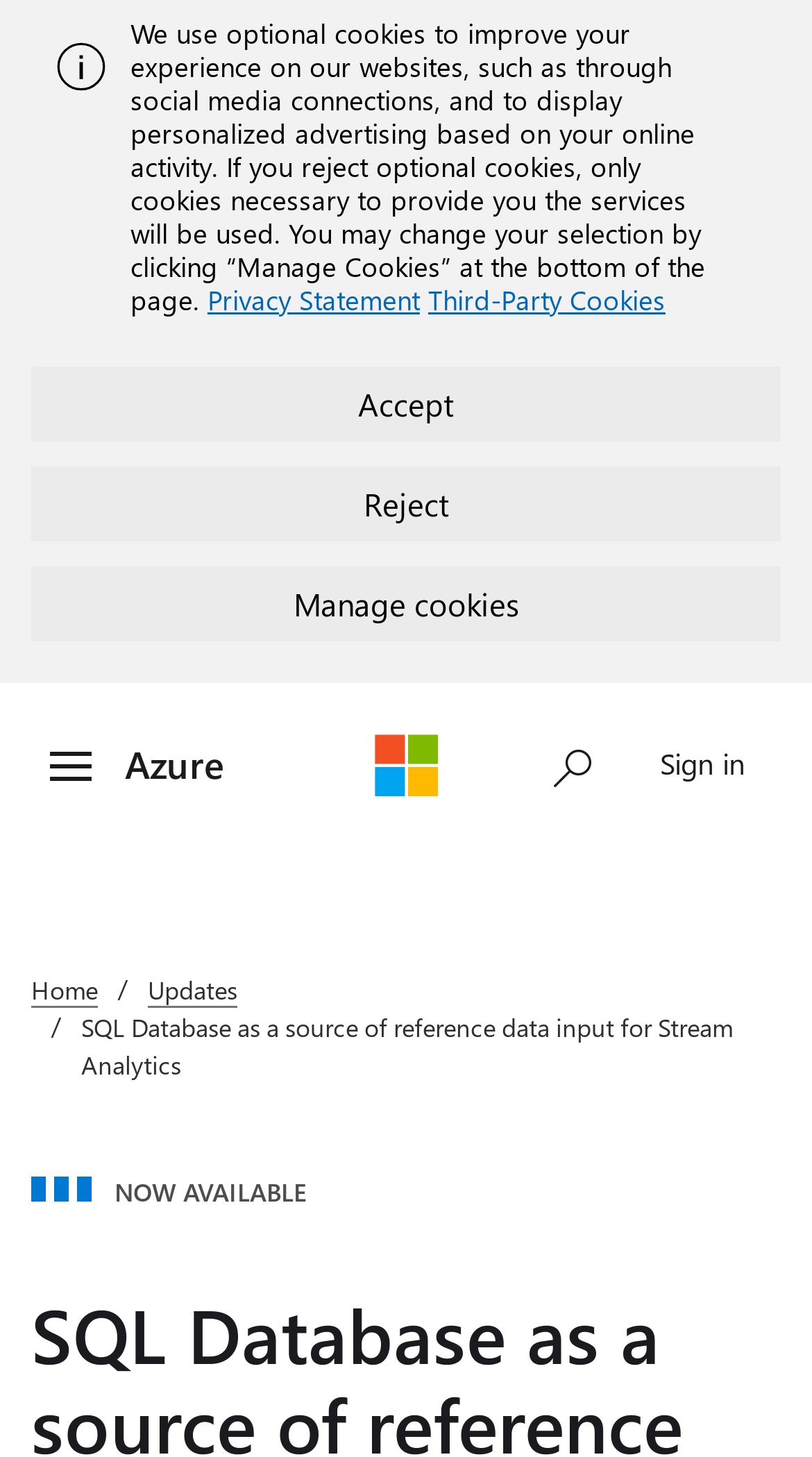Using the element description provided, determine the bounding box coordinates in the format (top-left x, top-left y, bottom-right x, bottom-right y). Ensure that all values are floating point numbers between 0 and 1. Element description: Skip to main content

[0.0, 0.469, 0.051, 0.497]